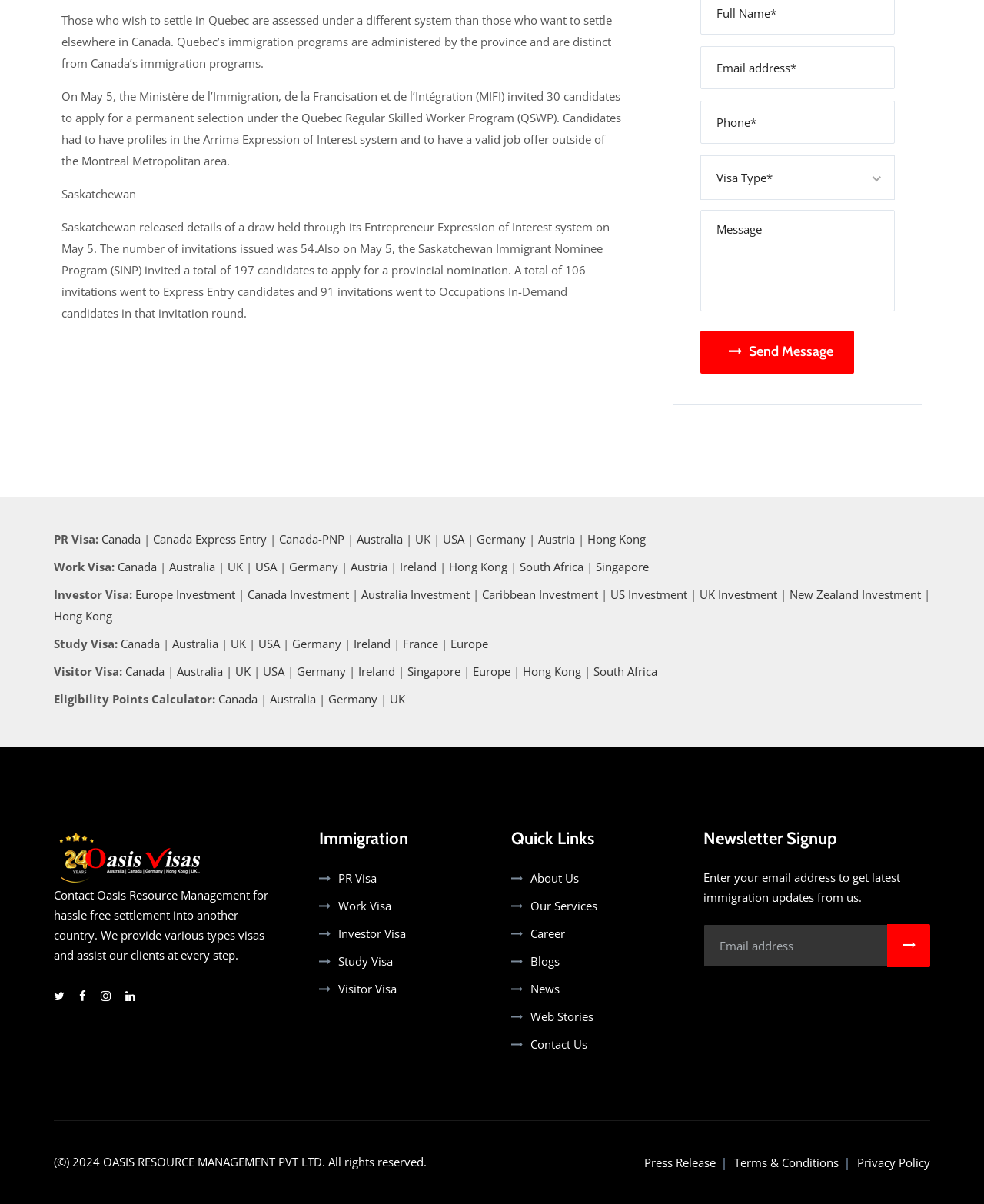Specify the bounding box coordinates of the area to click in order to execute this command: 'Click Send Message'. The coordinates should consist of four float numbers ranging from 0 to 1, and should be formatted as [left, top, right, bottom].

[0.712, 0.274, 0.868, 0.31]